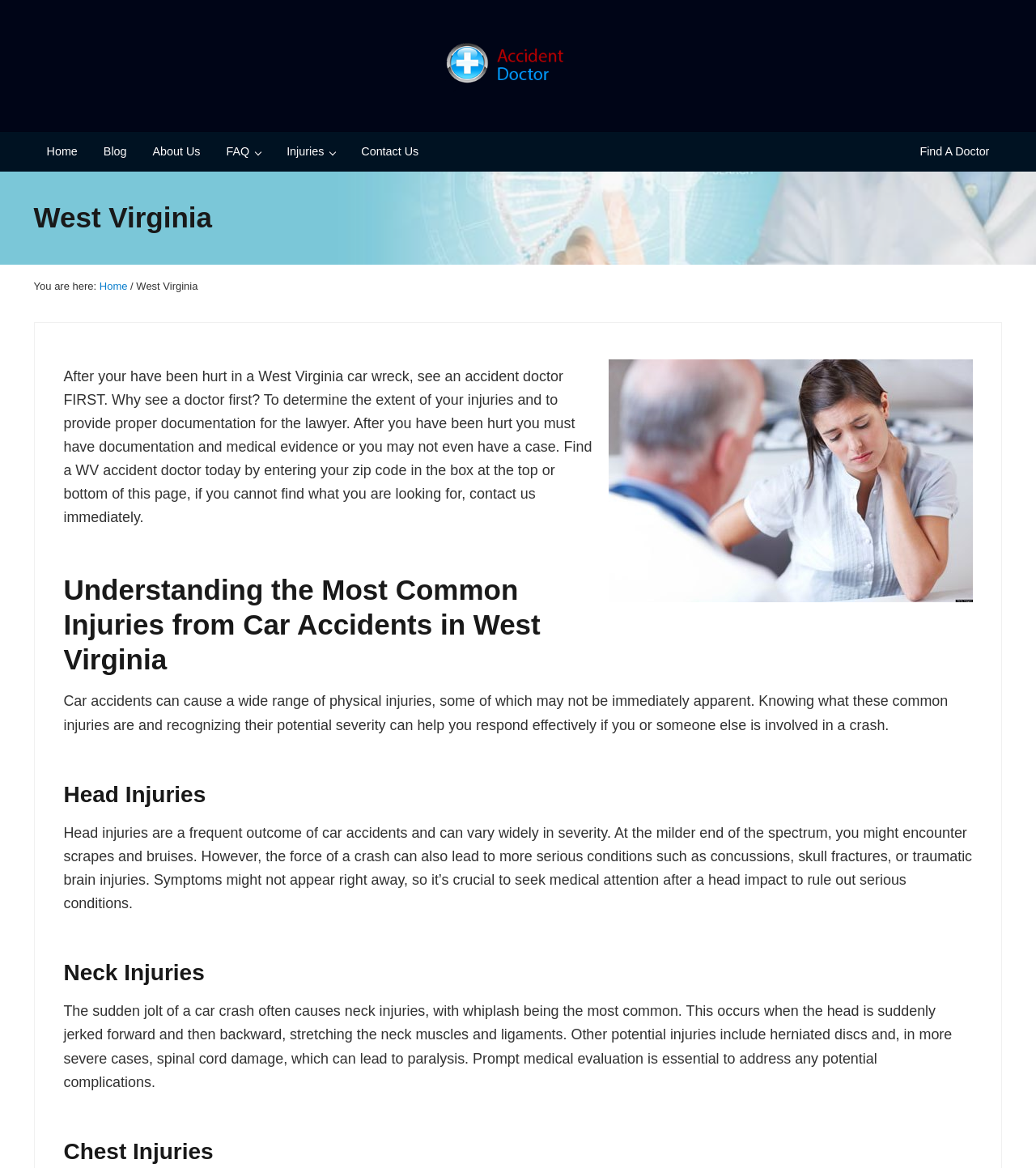Determine the bounding box coordinates in the format (top-left x, top-left y, bottom-right x, bottom-right y). Ensure all values are floating point numbers between 0 and 1. Identify the bounding box of the UI element described by: Find A Doctor

[0.875, 0.113, 0.967, 0.147]